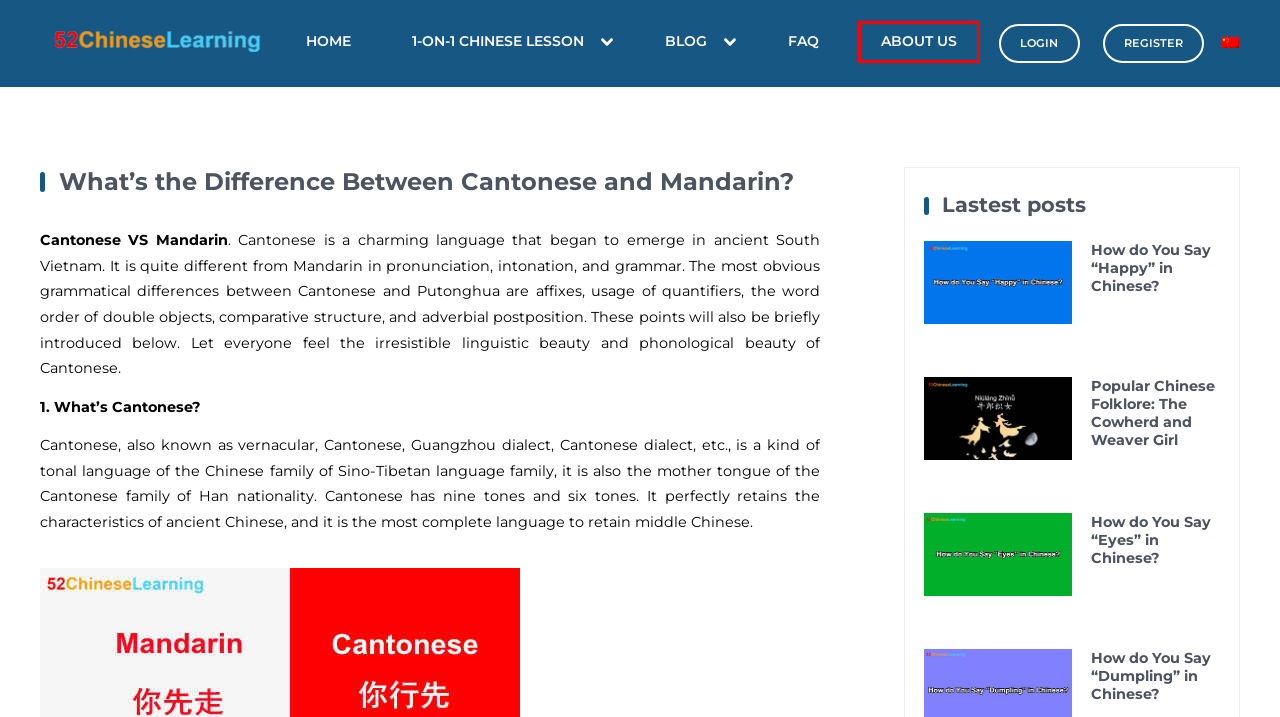After examining the screenshot of a webpage with a red bounding box, choose the most accurate webpage description that corresponds to the new page after clicking the element inside the red box. Here are the candidates:
A. FAQ - 52ChineseLearning
B. Privacy Policy - 52ChineseLearning
C. Log In ‹ 52ChineseLearning — WordPress
D. Online Mandarin Chinese Learning -for Kids and Adults | 52chineselearning
E. 翼鸥教育——培养独立的自律的学习者|Empower Education Online
F. About Us - 52ChineseLearning
G. Chinese blogs we offer rich learning materials - 52ChineseLearning
H. Chinese Lessons for Kids - 52ChineseLearning

F